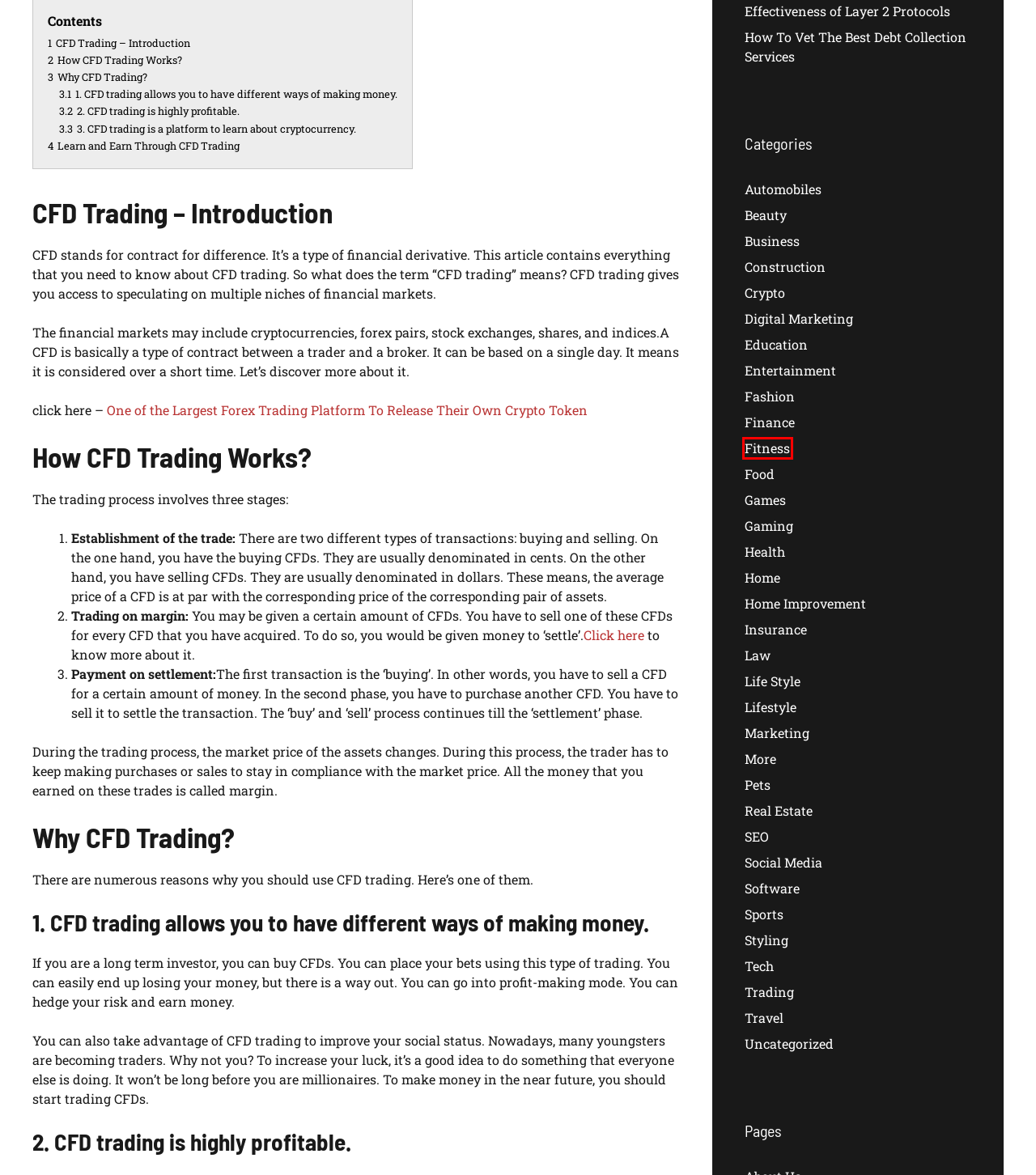Look at the given screenshot of a webpage with a red rectangle bounding box around a UI element. Pick the description that best matches the new webpage after clicking the element highlighted. The descriptions are:
A. Digital Marketing - FinanceNInsurance
B. Home - FinanceNInsurance
C. Fitness - FinanceNInsurance
D. Entertainment - FinanceNInsurance
E. Pets - FinanceNInsurance
F. Social Media - FinanceNInsurance
G. Marketing - FinanceNInsurance
H. Sports - FinanceNInsurance

C